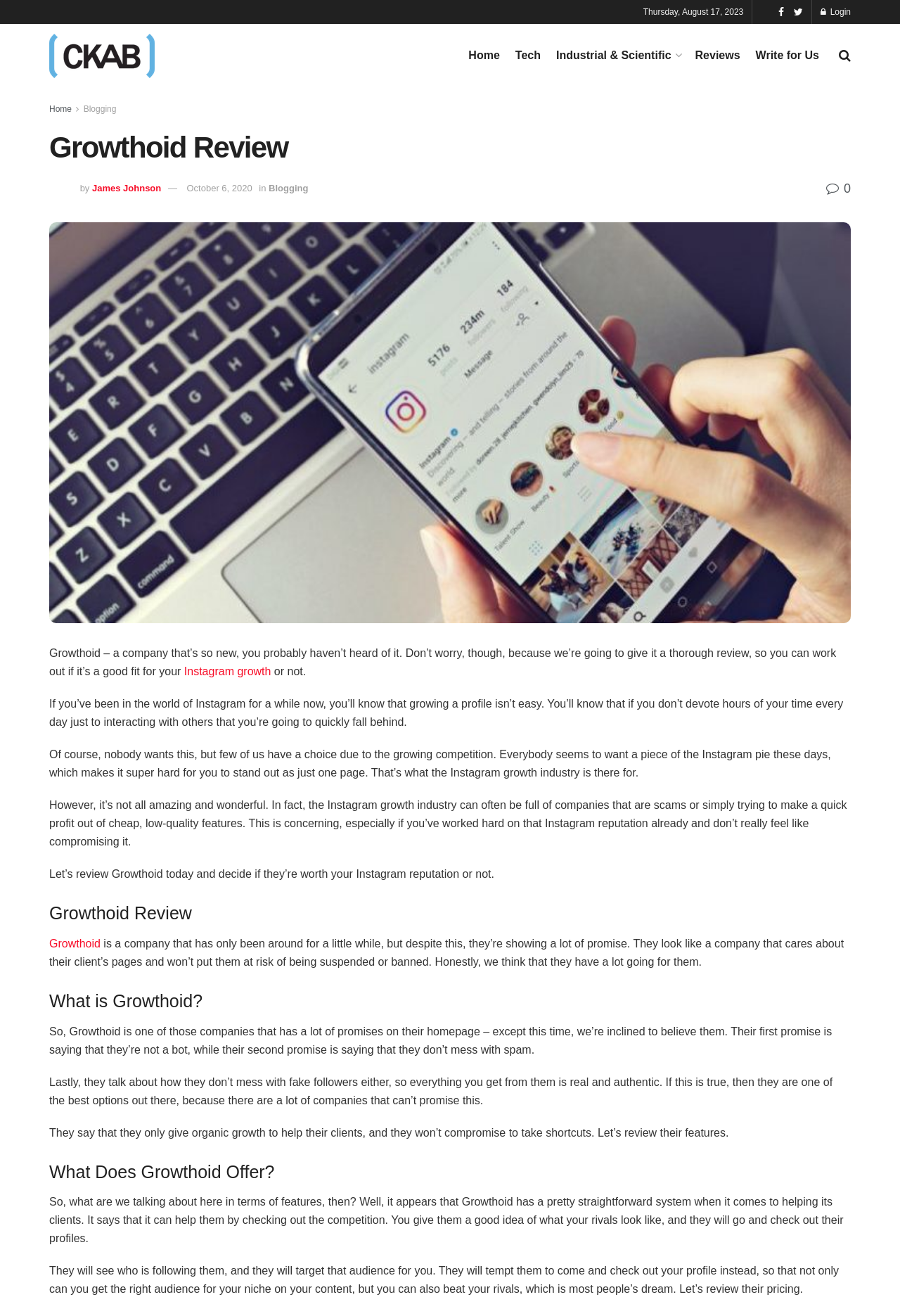What is the company being reviewed?
Look at the image and respond with a single word or a short phrase.

Growthoid